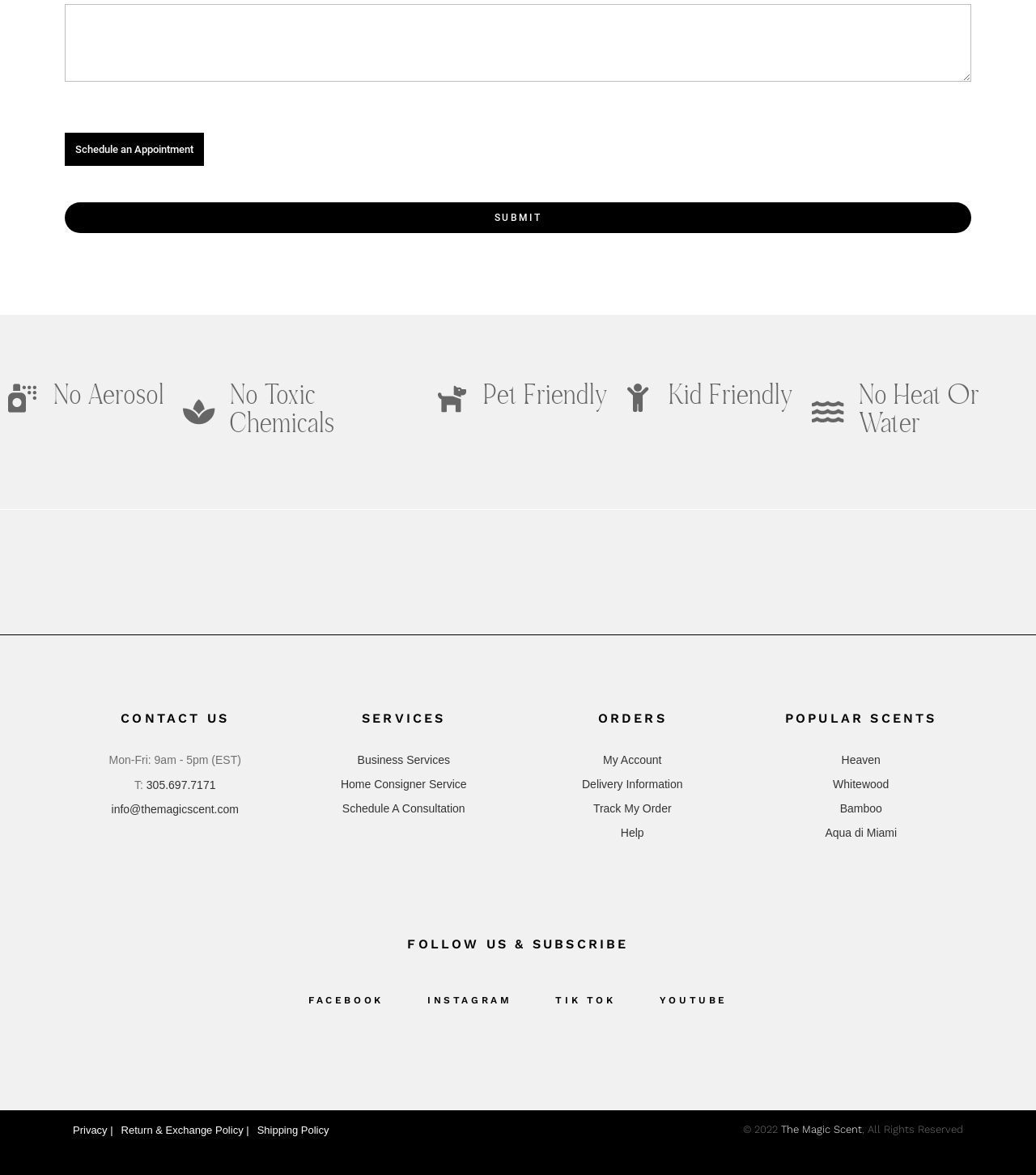What is the name of the scent in the first image?
From the image, respond with a single word or phrase.

Heaven